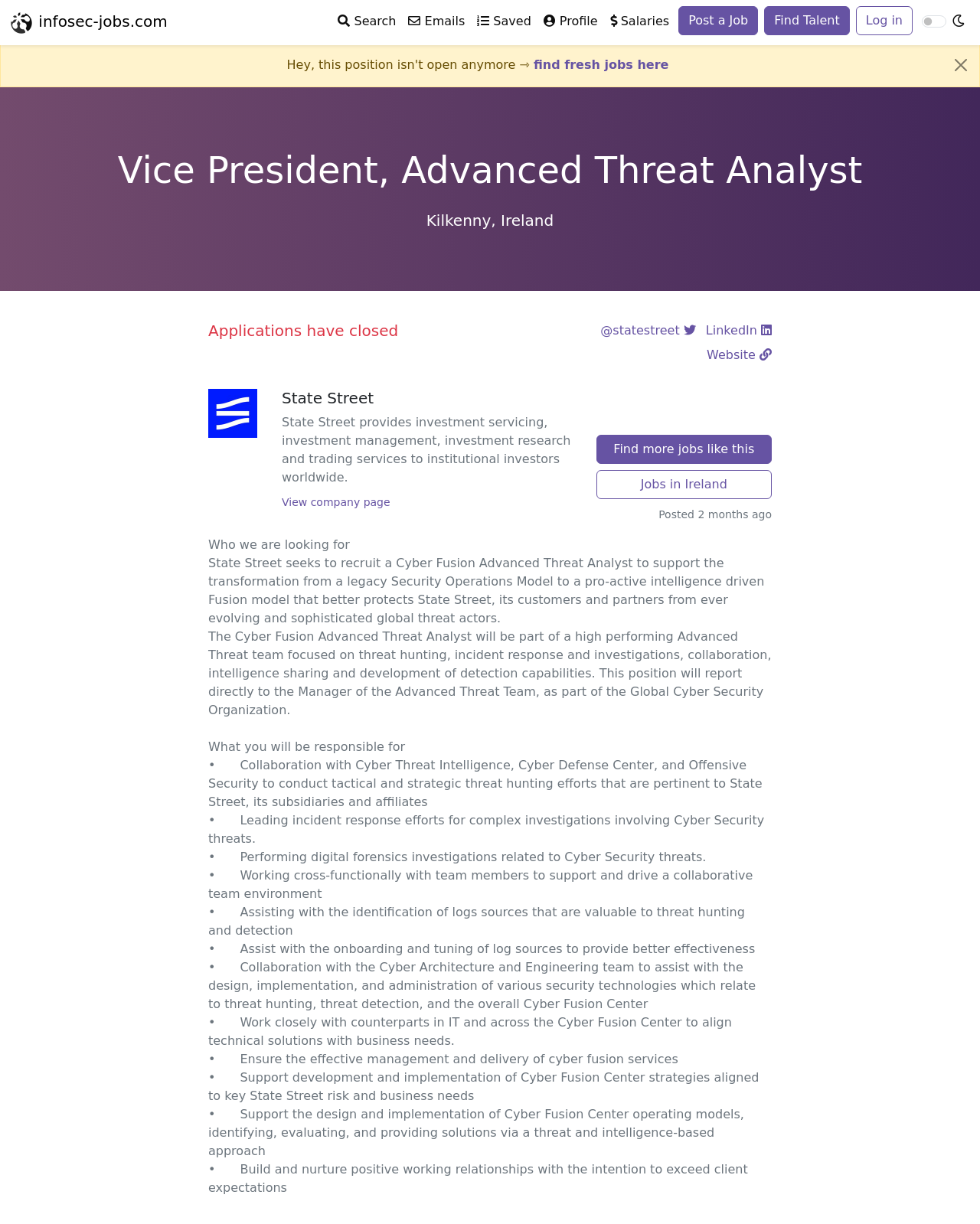Please respond to the question with a concise word or phrase:
What is the status of the job application?

Applications have closed